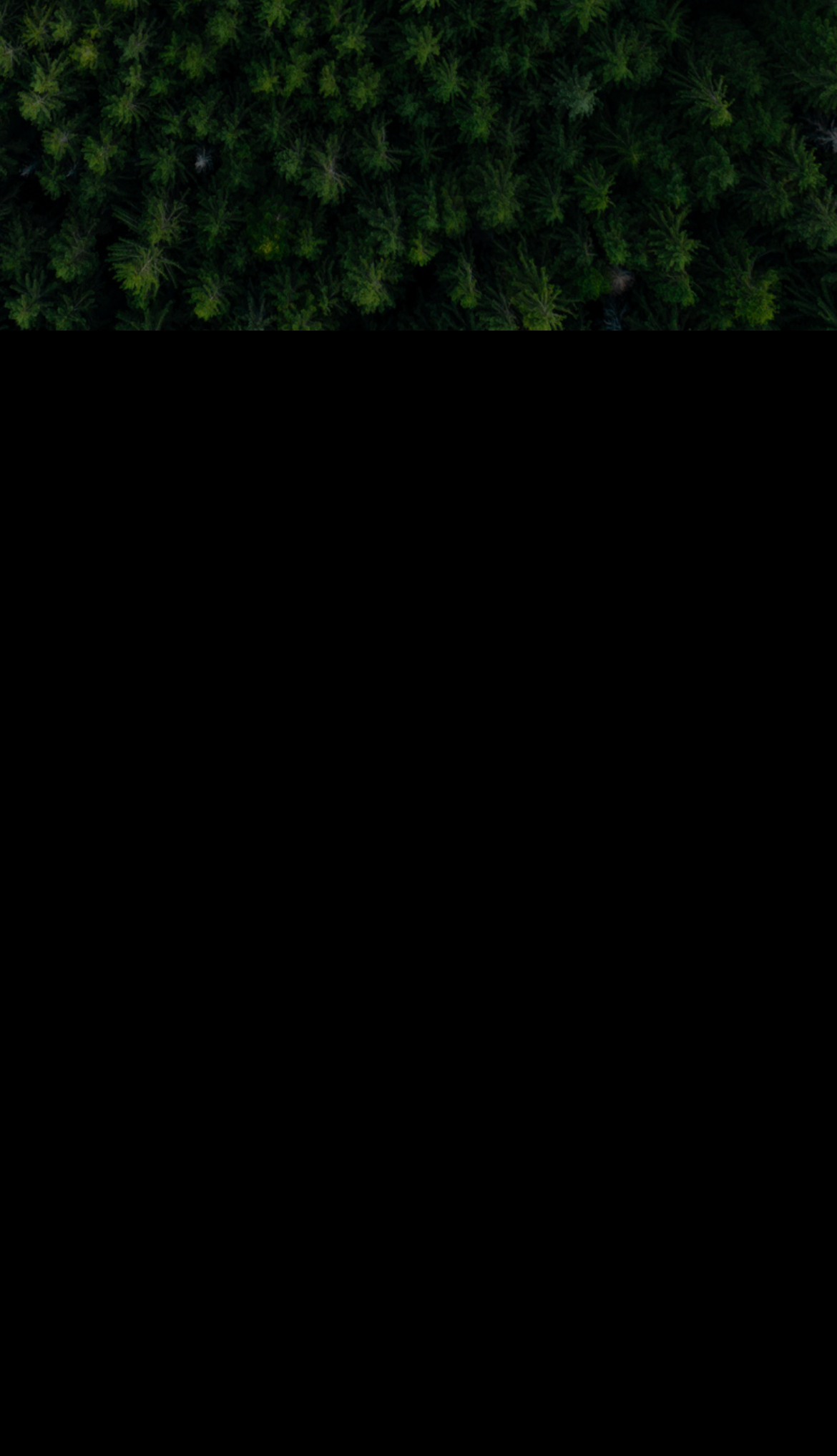Provide the bounding box coordinates of the UI element that matches the description: "Partnerships".

[0.051, 0.6, 0.949, 0.651]